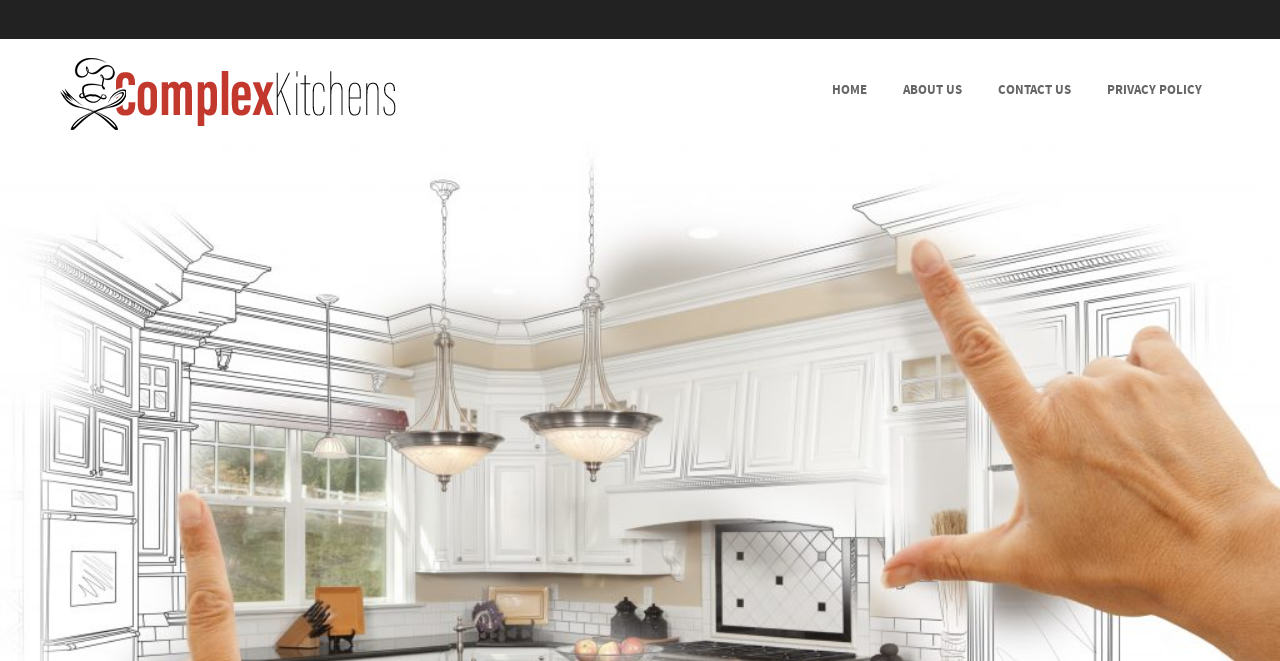Find the bounding box coordinates for the element described here: "Home".

[0.636, 0.059, 0.691, 0.201]